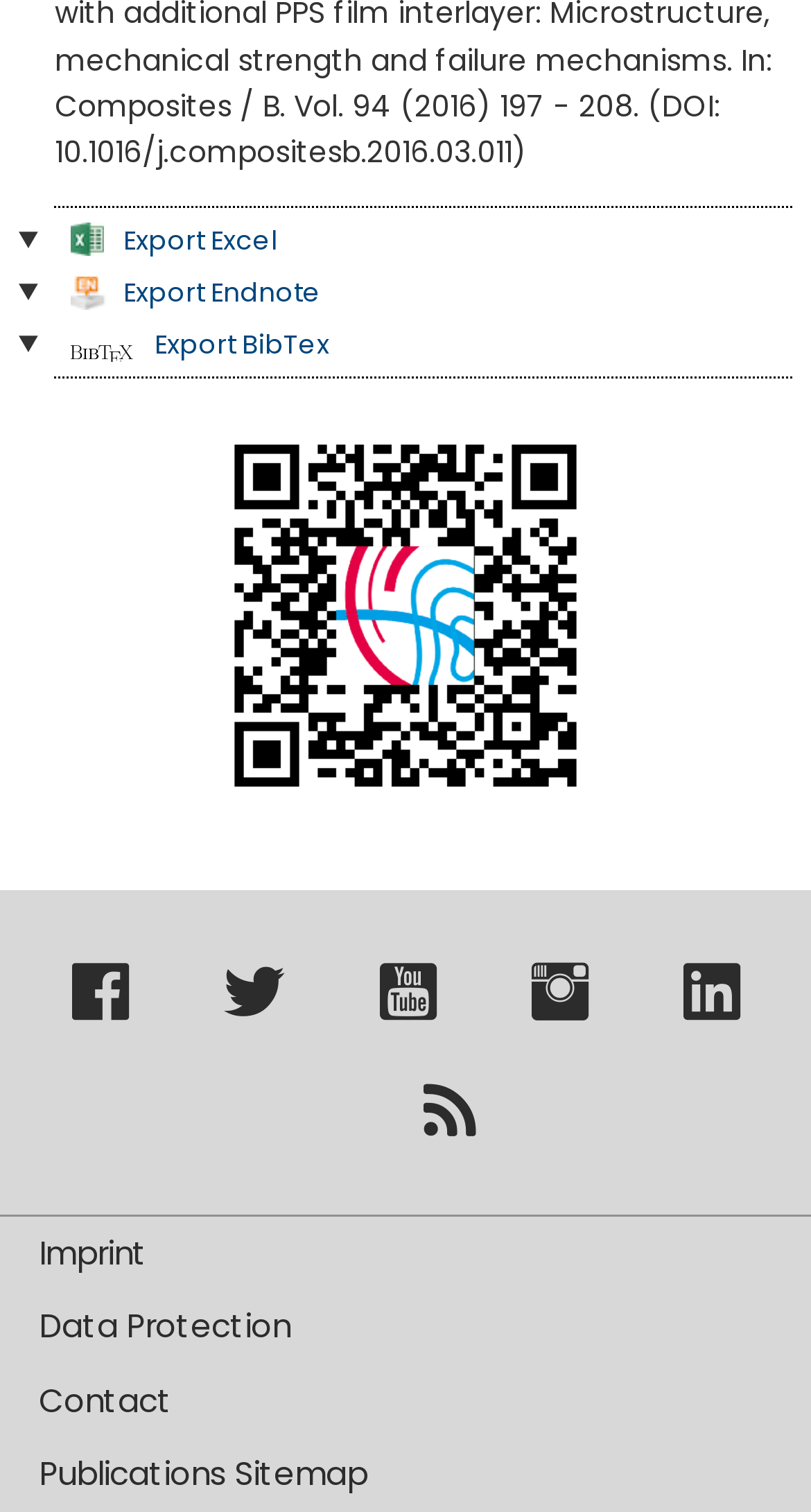How many export options are available?
Provide a comprehensive and detailed answer to the question.

There are three export options available, including 'Export Excel', 'Export Endnote', and 'Export BibTex', each represented by a link with a '▾' list marker symbol.